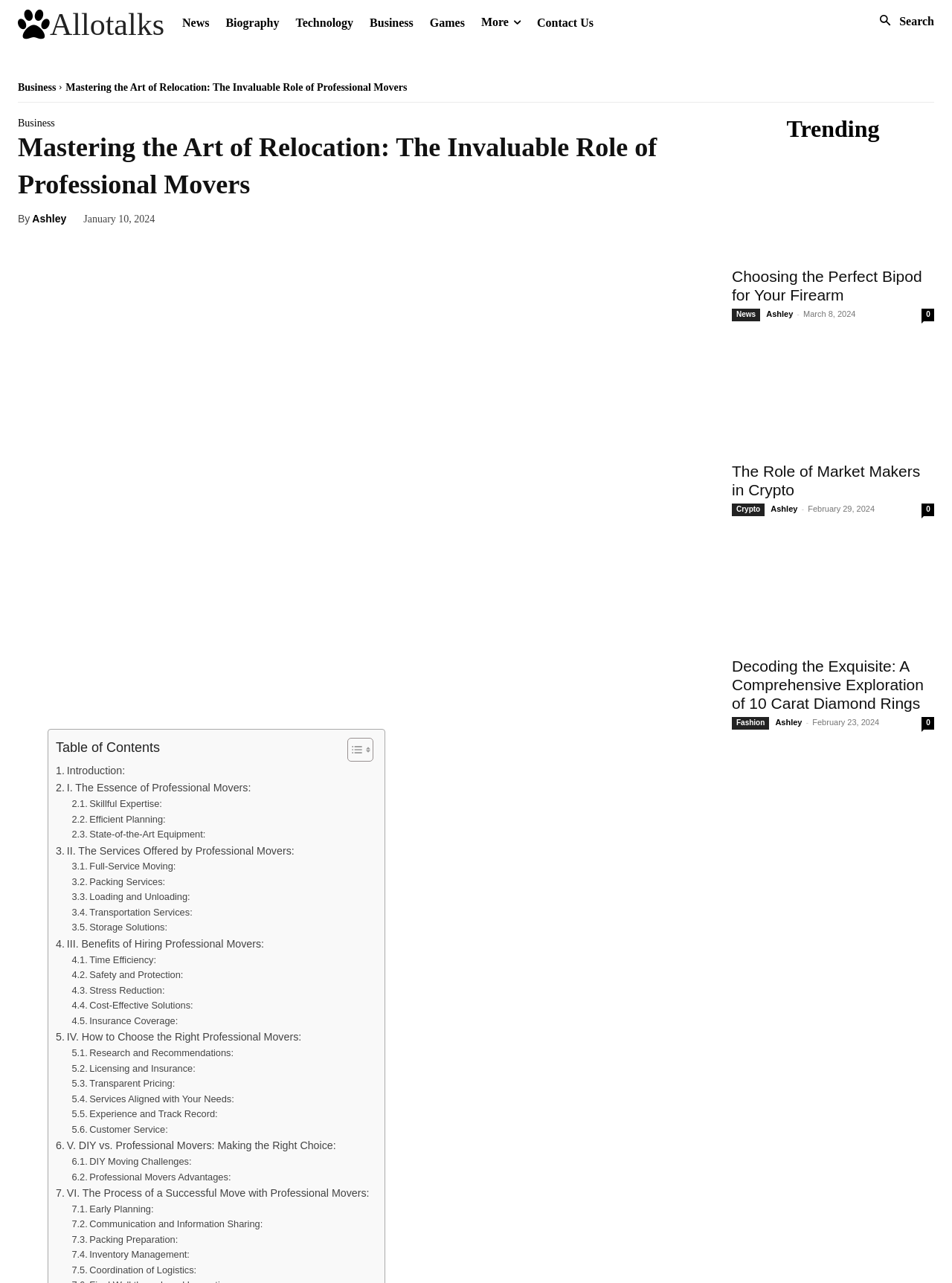Identify and provide the bounding box for the element described by: "Toggle".

[0.353, 0.575, 0.388, 0.594]